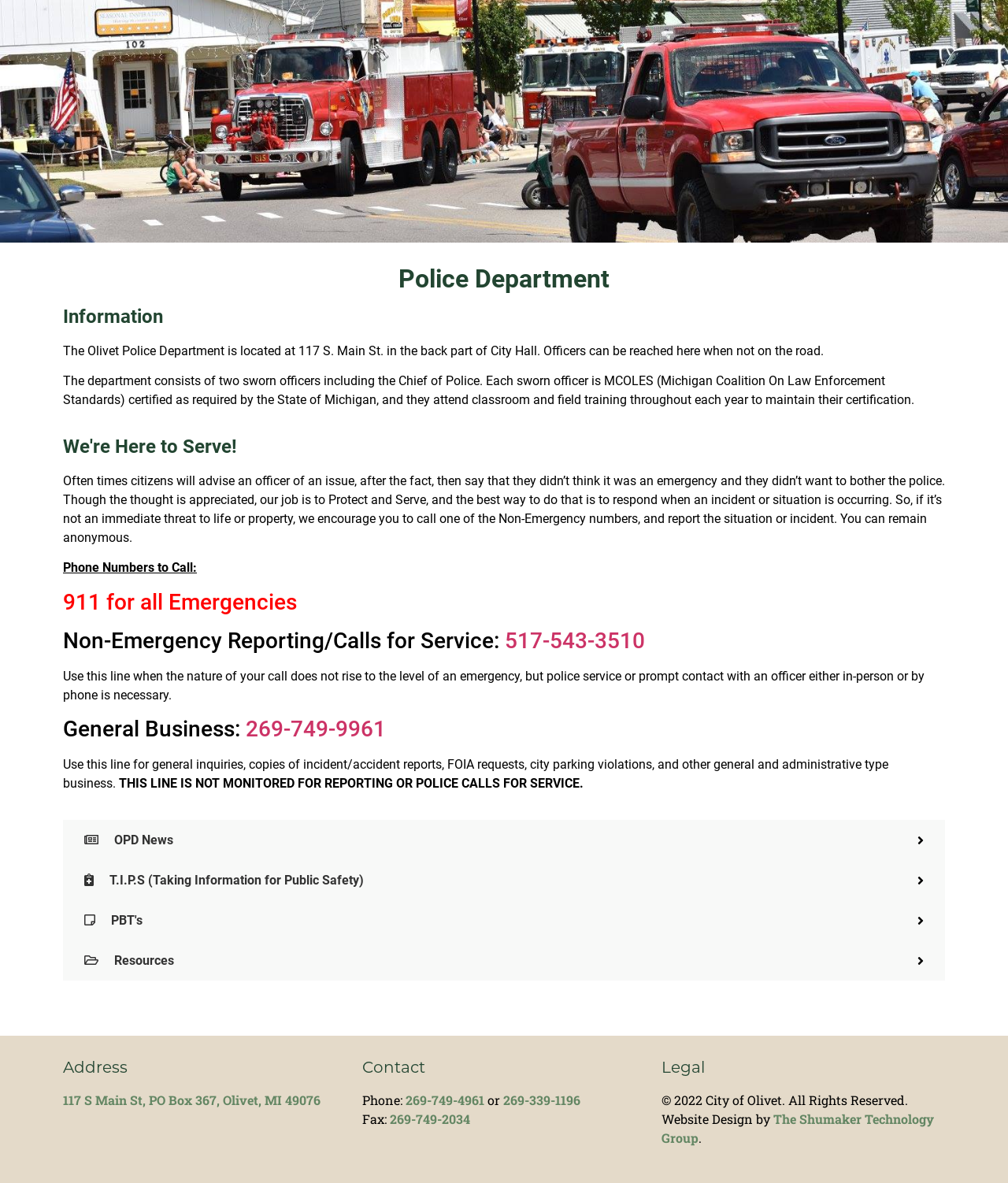Using the given element description, provide the bounding box coordinates (top-left x, top-left y, bottom-right x, bottom-right y) for the corresponding UI element in the screenshot: OPD News

[0.062, 0.693, 0.938, 0.727]